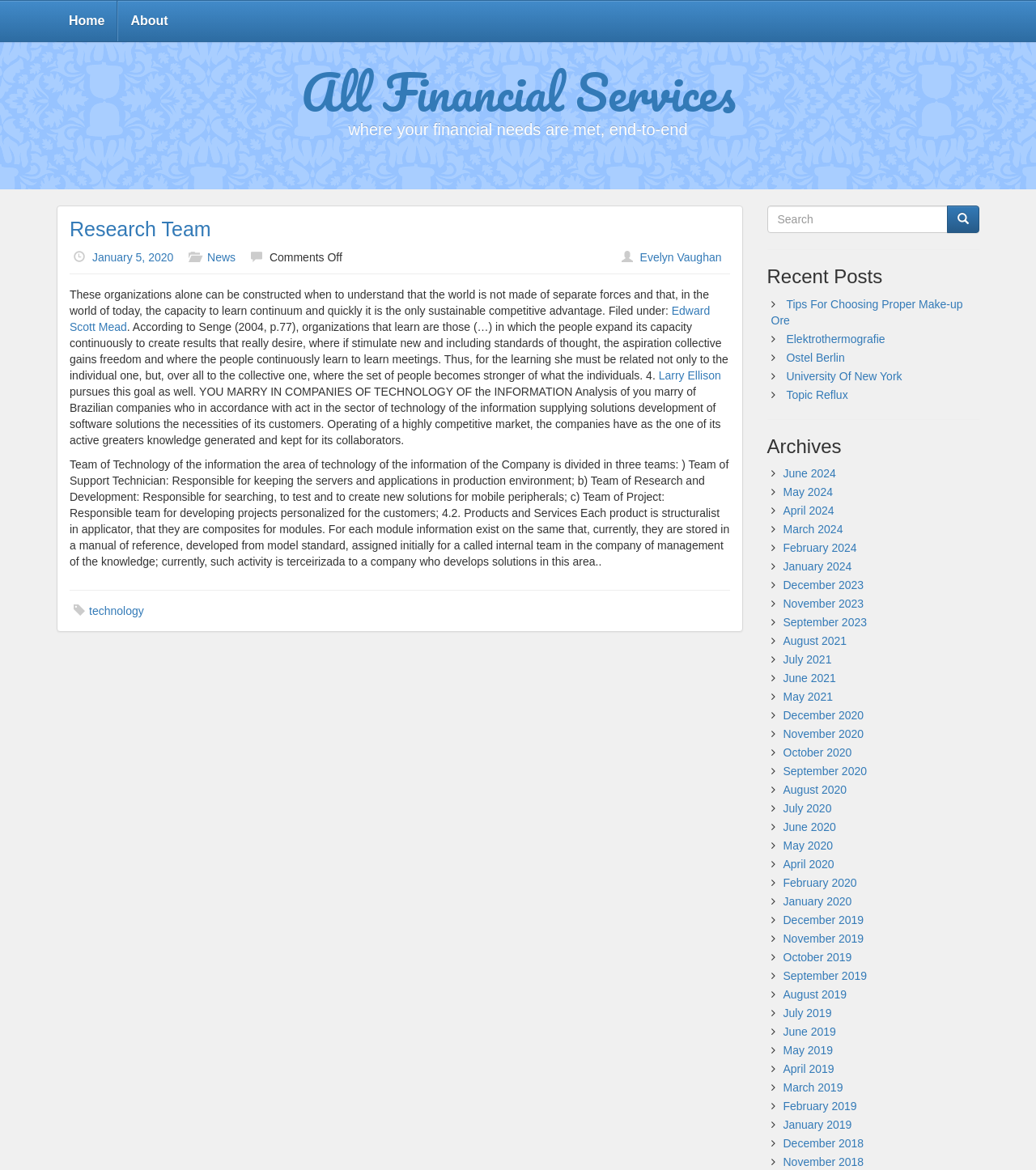Examine the image and give a thorough answer to the following question:
What is the topic of the article posted on January 5, 2020?

The topic of the article posted on January 5, 2020 can be found by looking at the link element with the text 'January 5, 2020' and the adjacent link element with the text 'Research Team'.